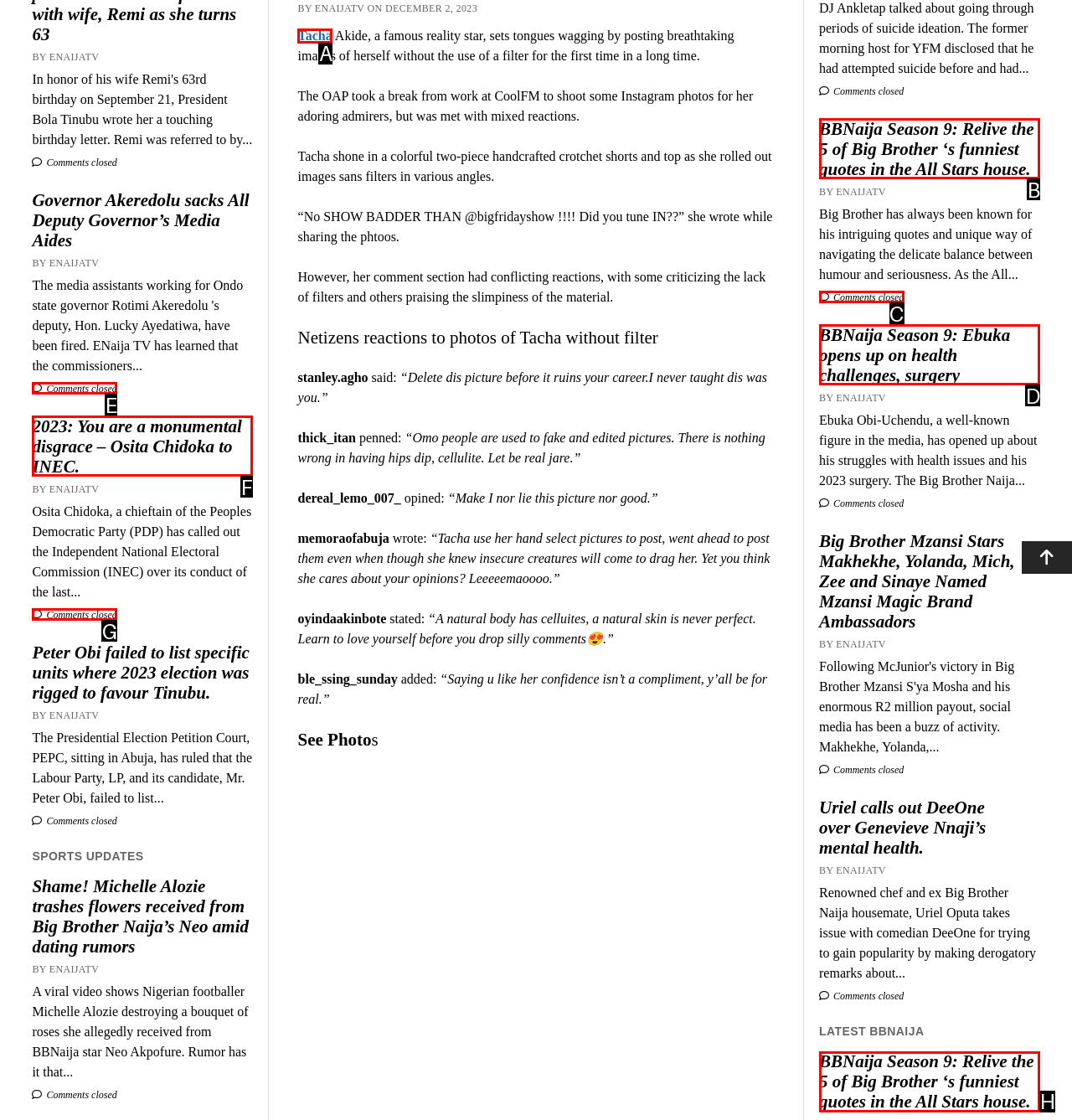Select the HTML element that best fits the description: Tacha
Respond with the letter of the correct option from the choices given.

A